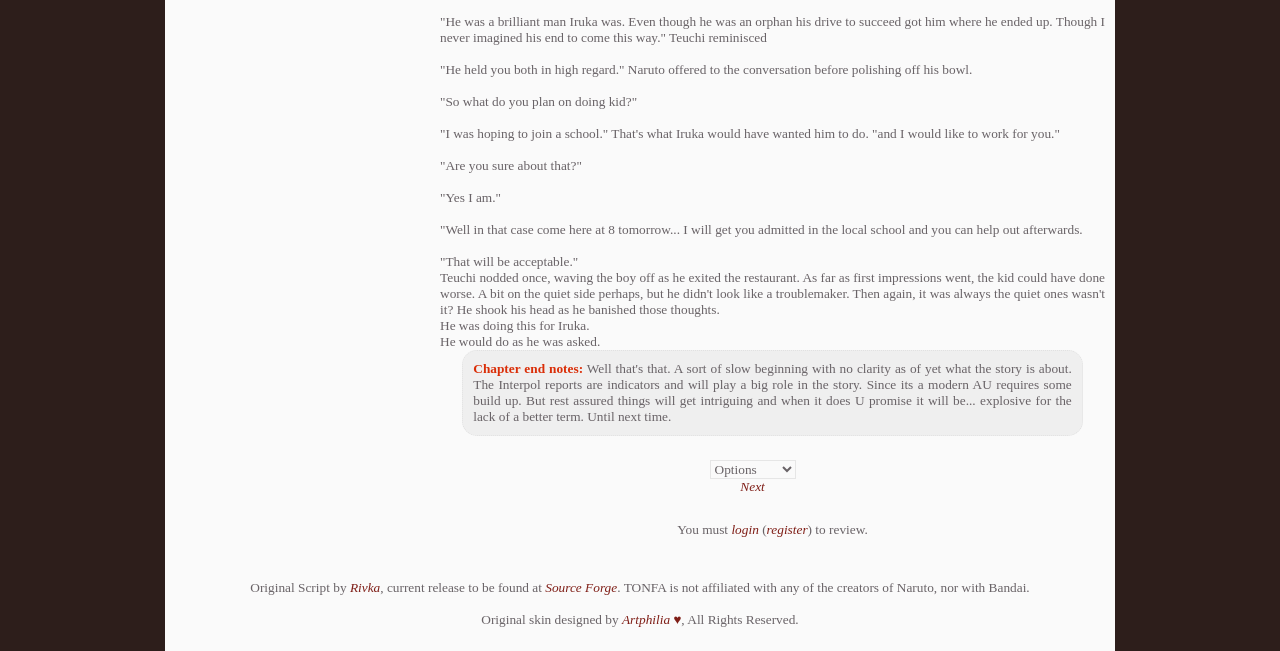What is the relationship between TONFA and Naruto creators?
Refer to the screenshot and respond with a concise word or phrase.

Not affiliated